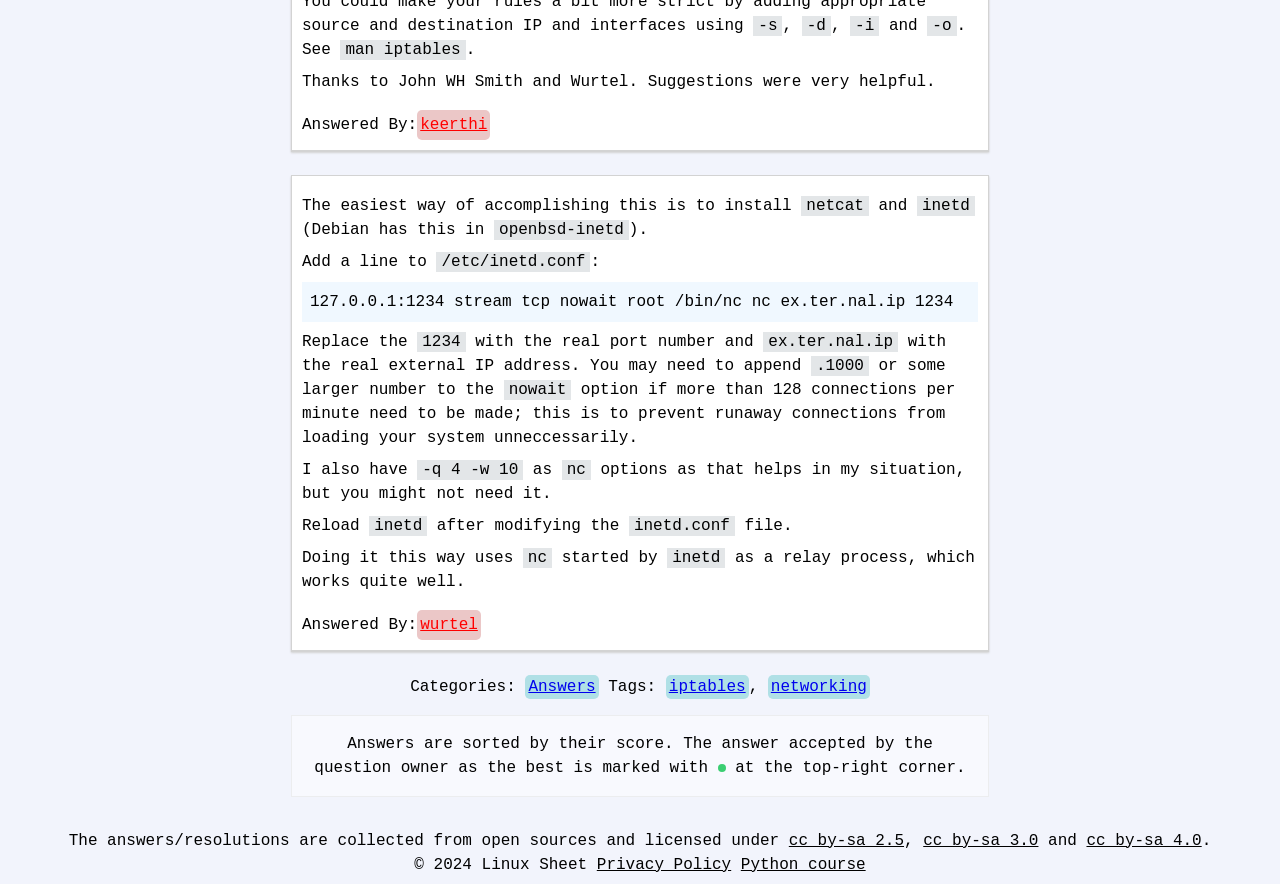Calculate the bounding box coordinates for the UI element based on the following description: "wurtel". Ensure the coordinates are four float numbers between 0 and 1, i.e., [left, top, right, bottom].

[0.326, 0.688, 0.376, 0.722]